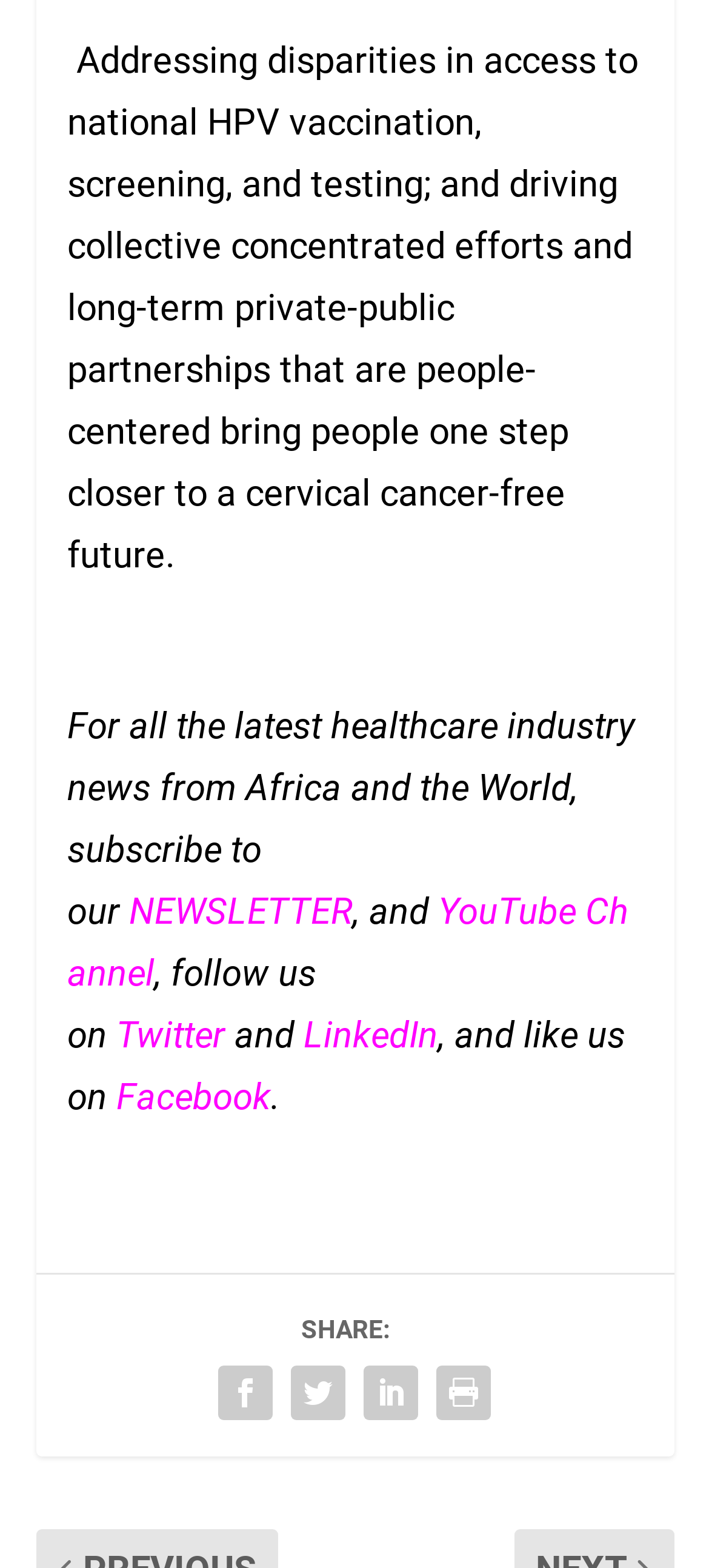Provide the bounding box coordinates for the area that should be clicked to complete the instruction: "Click the PRIMARY MENU button".

None